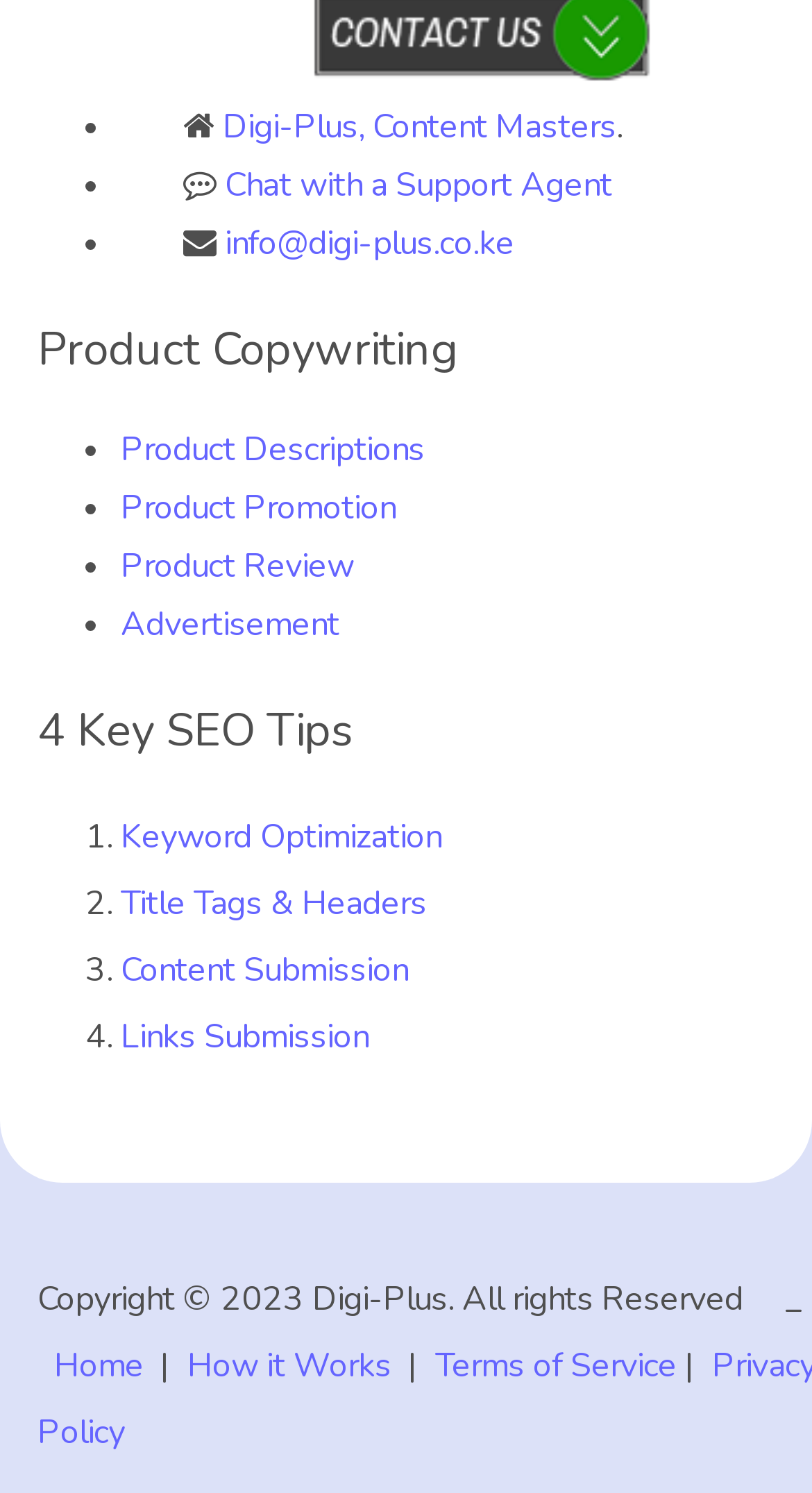Highlight the bounding box coordinates of the element that should be clicked to carry out the following instruction: "Contact support". The coordinates must be given as four float numbers ranging from 0 to 1, i.e., [left, top, right, bottom].

[0.277, 0.108, 0.754, 0.139]